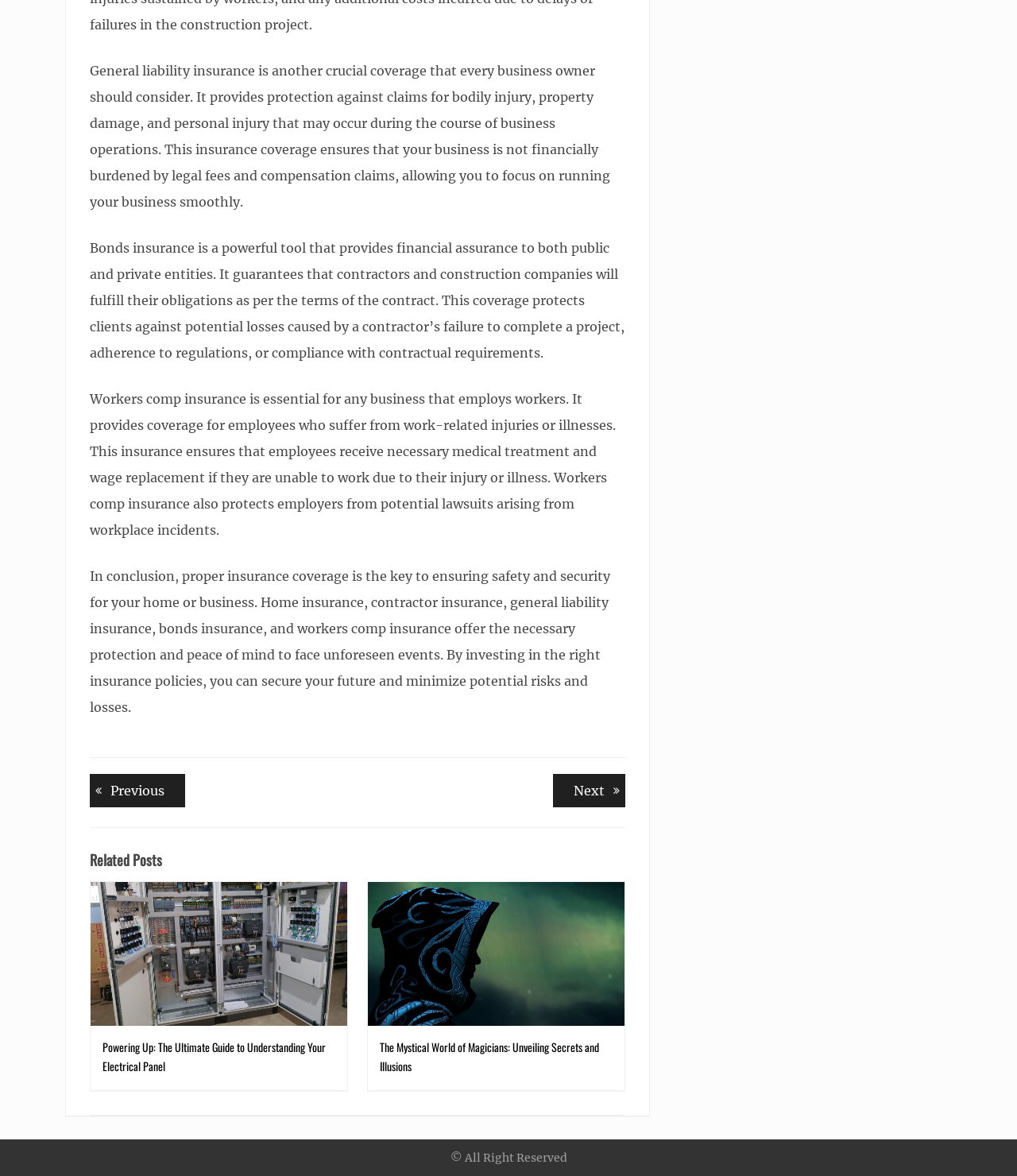Provide your answer in a single word or phrase: 
What type of insurance provides protection against claims for bodily injury?

General liability insurance